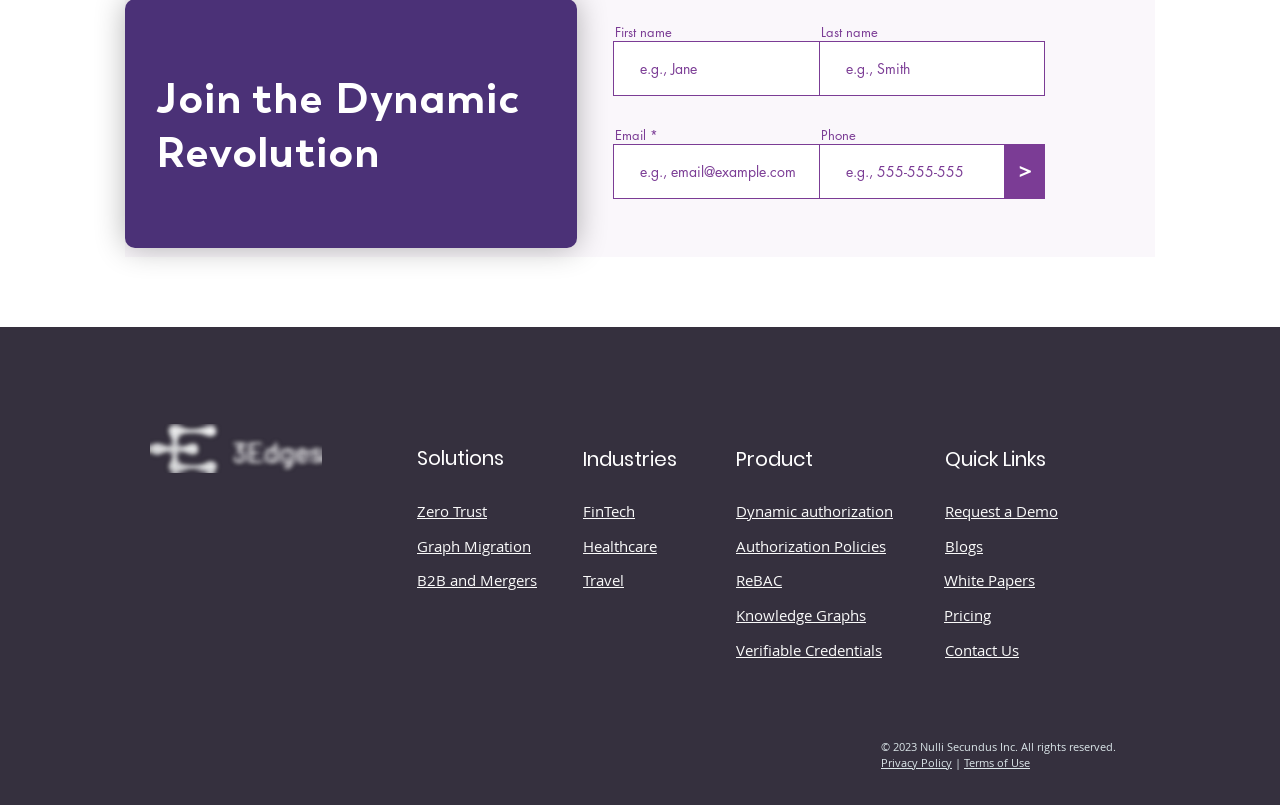Identify the bounding box coordinates for the element you need to click to achieve the following task: "Click the submit button". Provide the bounding box coordinates as four float numbers between 0 and 1, in the form [left, top, right, bottom].

[0.785, 0.179, 0.816, 0.247]